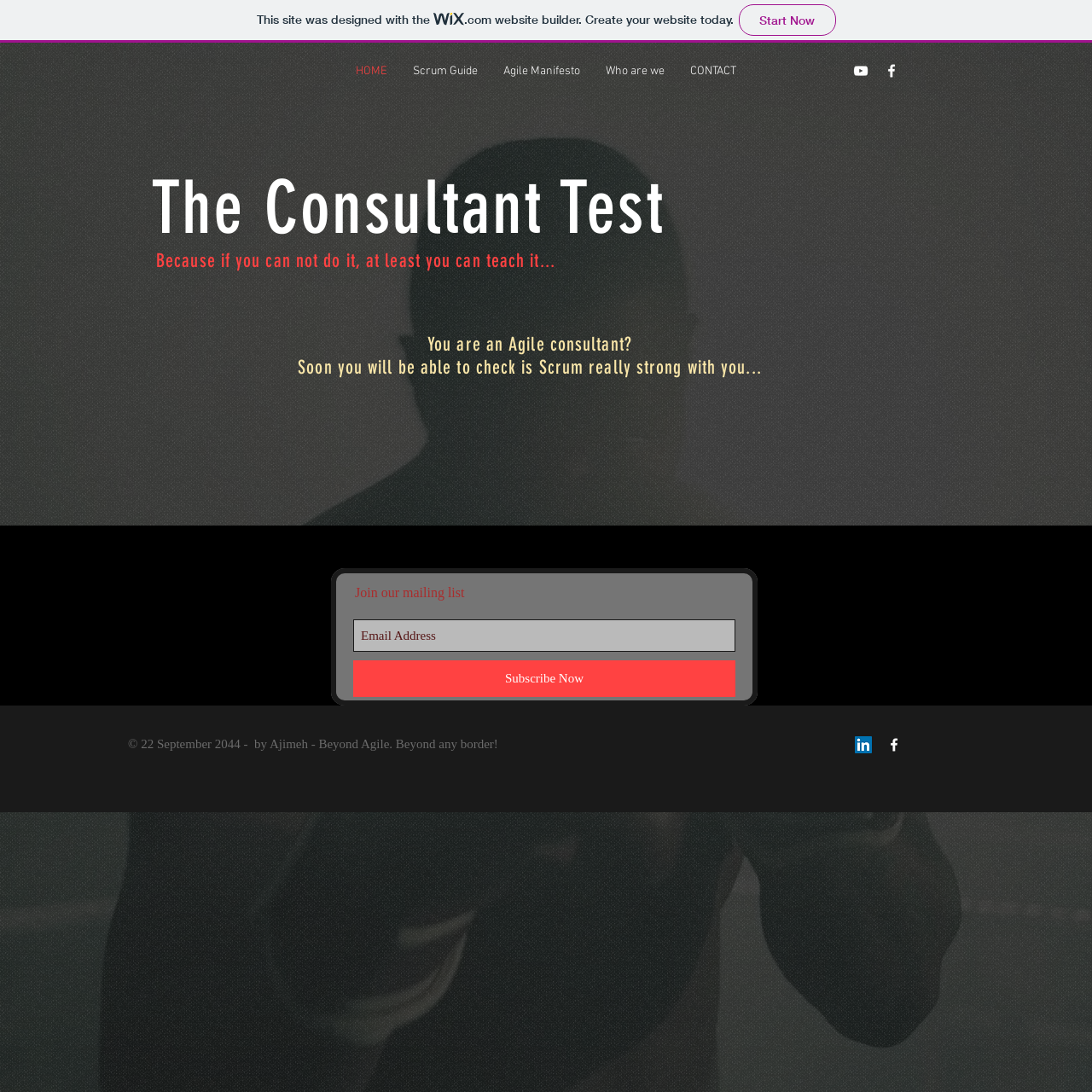How can I contact the consultant? Based on the image, give a response in one word or a short phrase.

Through the CONTACT link